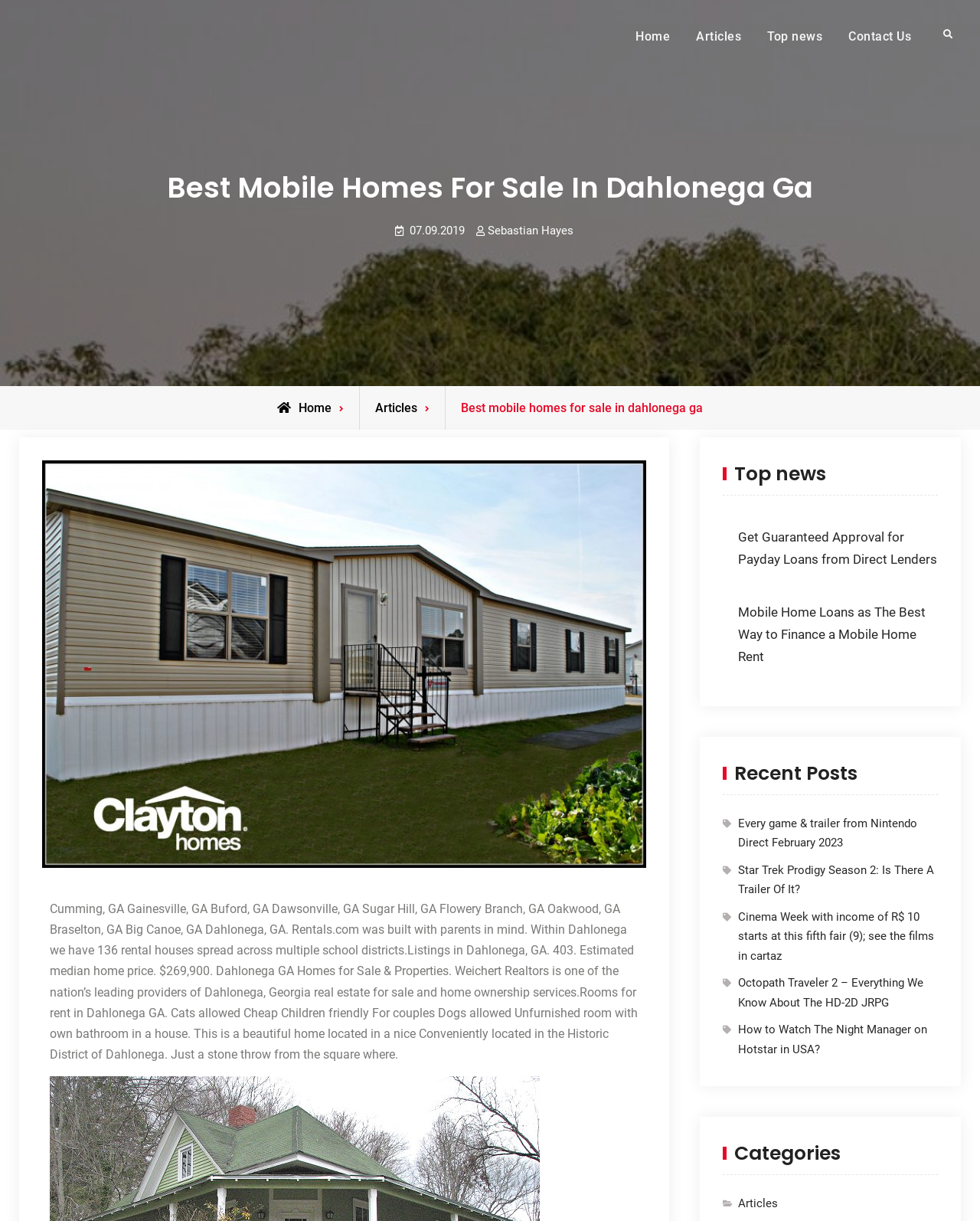What type of properties are listed on this webpage?
Refer to the image and answer the question using a single word or phrase.

Mobile homes